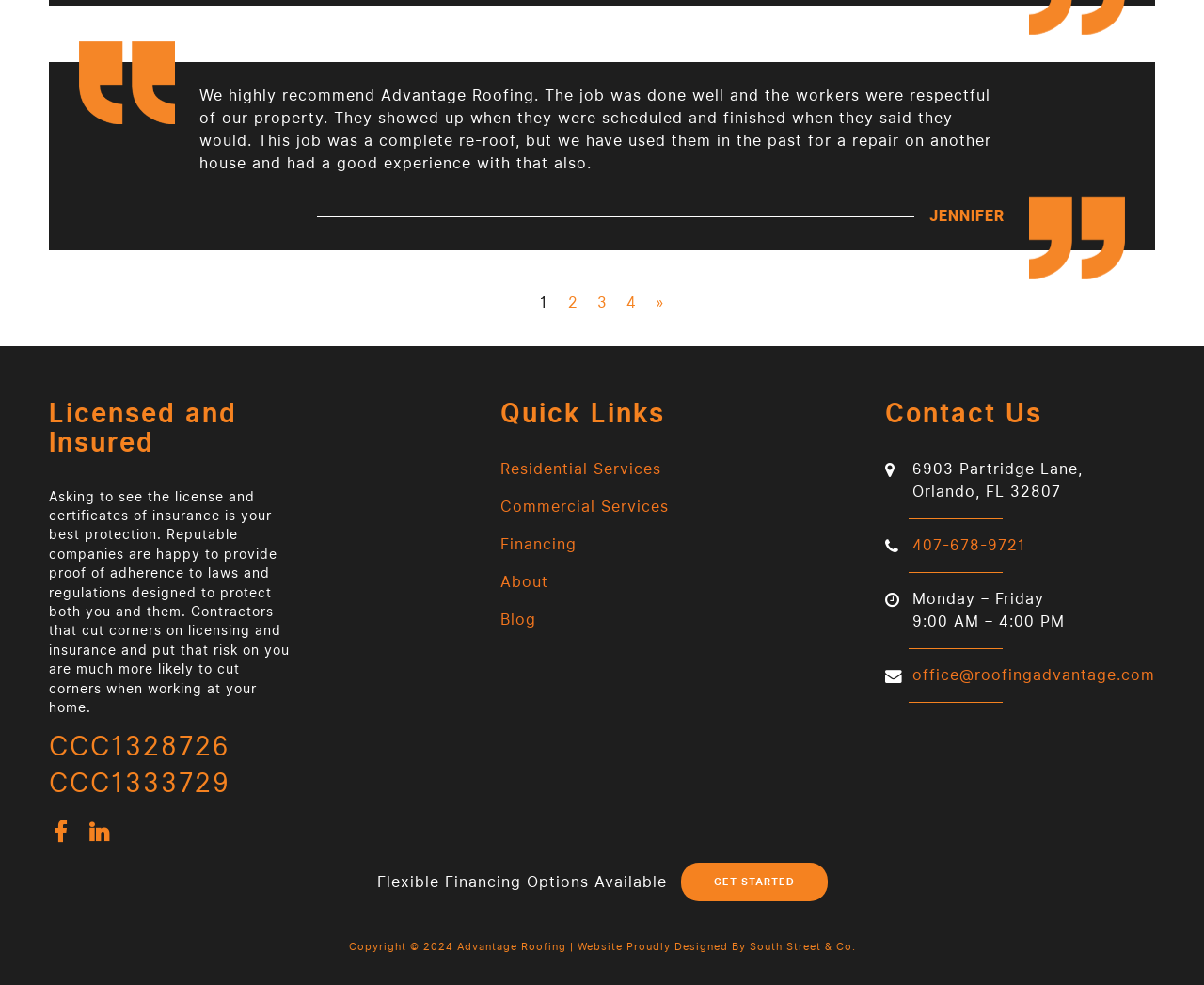Respond to the following query with just one word or a short phrase: 
What is the phone number of the company?

407-678-9721